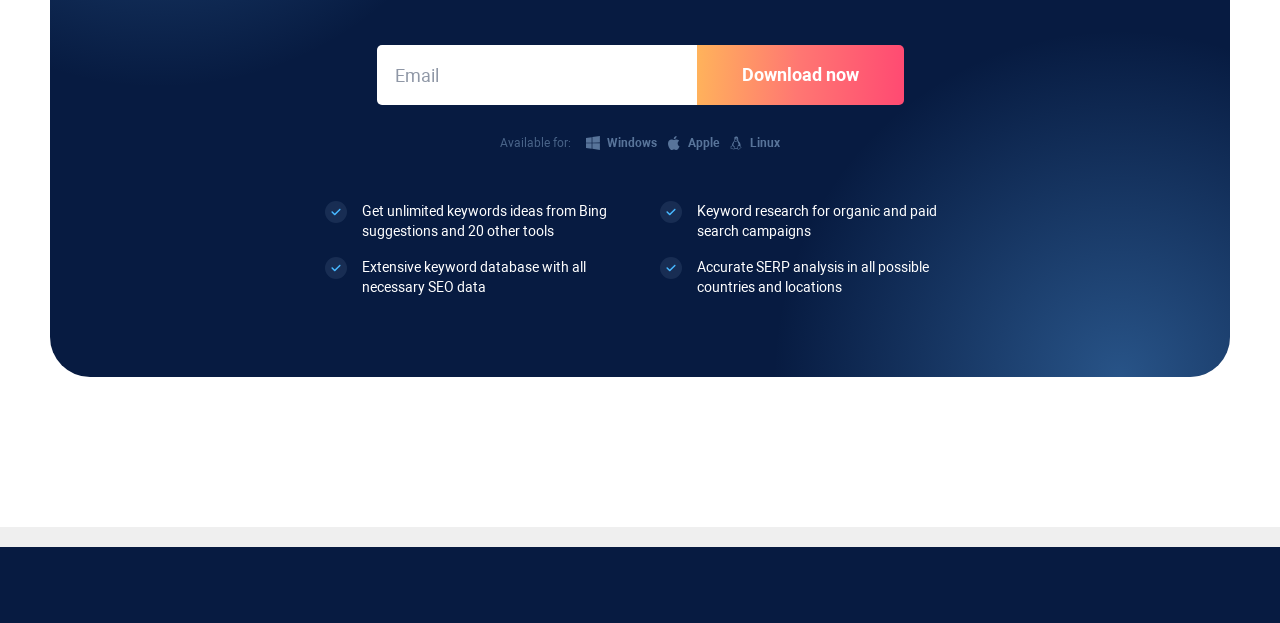Answer in one word or a short phrase: 
What is the purpose of the 'Download now' button?

To download software